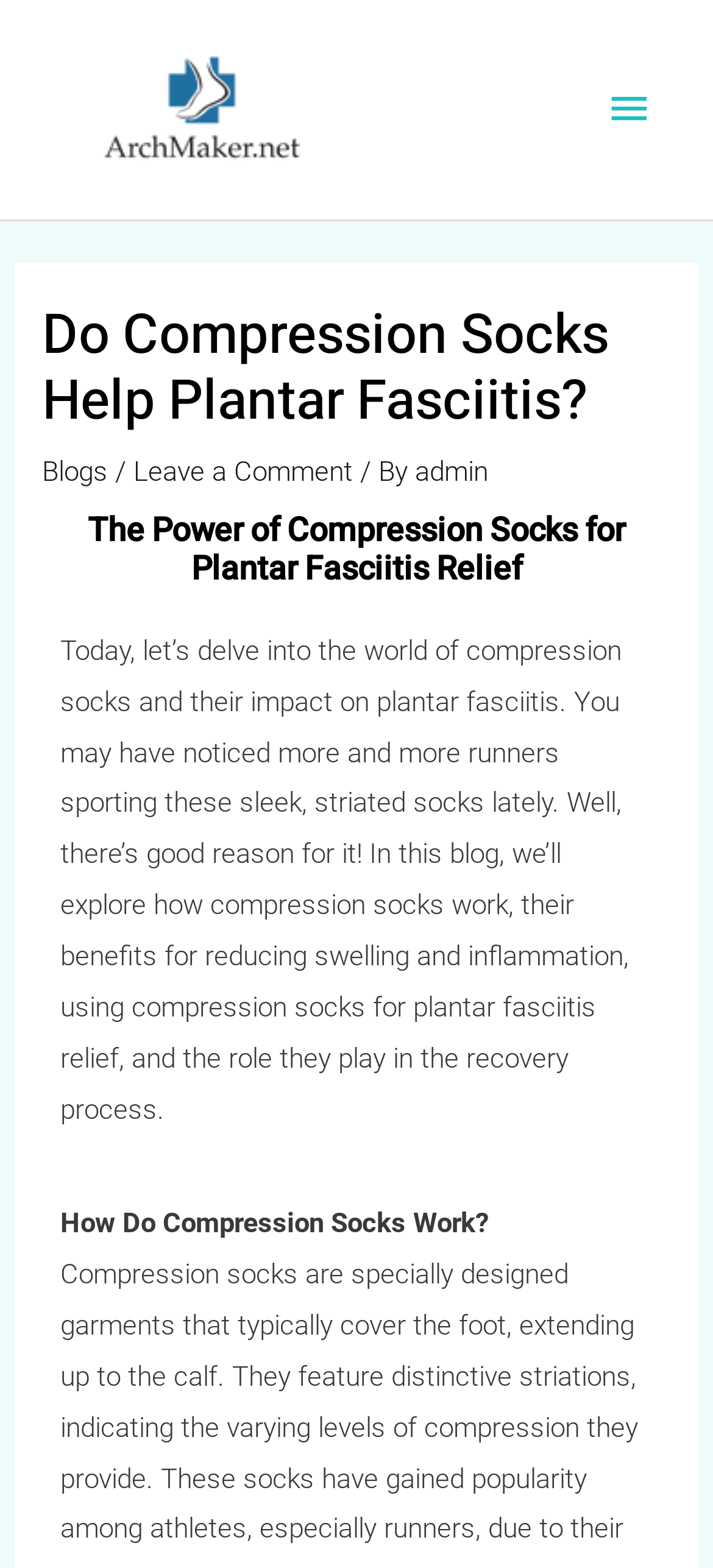What is the topic of the blog post?
Please give a well-detailed answer to the question.

I determined the topic of the blog post by reading the heading 'The Power of Compression Socks for Plantar Fasciitis Relief' and the introductory paragraph that discusses the impact of compression socks on plantar fasciitis.